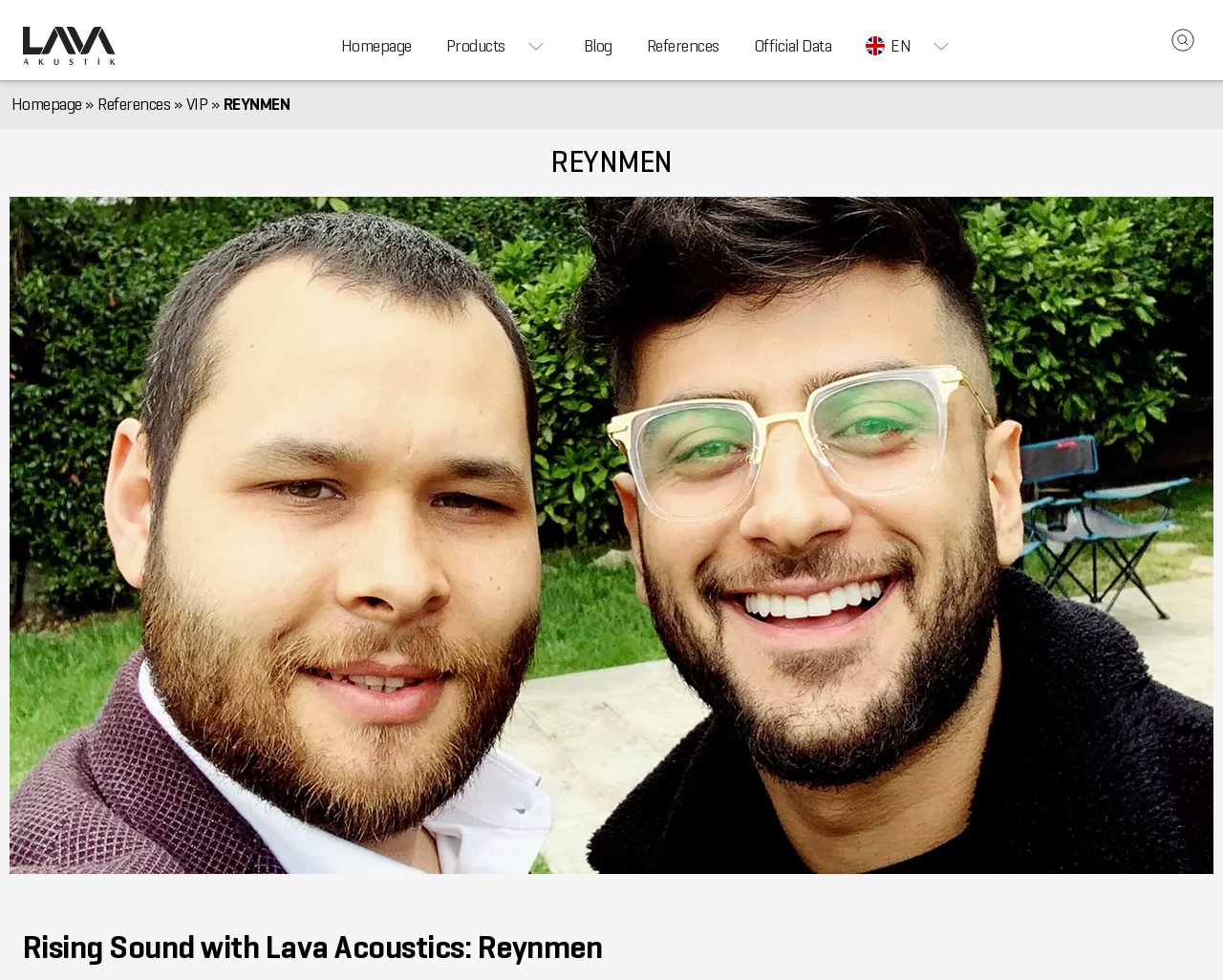Please study the image and answer the question comprehensively:
What is the company name?

The company name can be found in the header section of the webpage, where it is written as 'REYNMEN • Lava Akustik'. This is the main title of the webpage, indicating the company name.